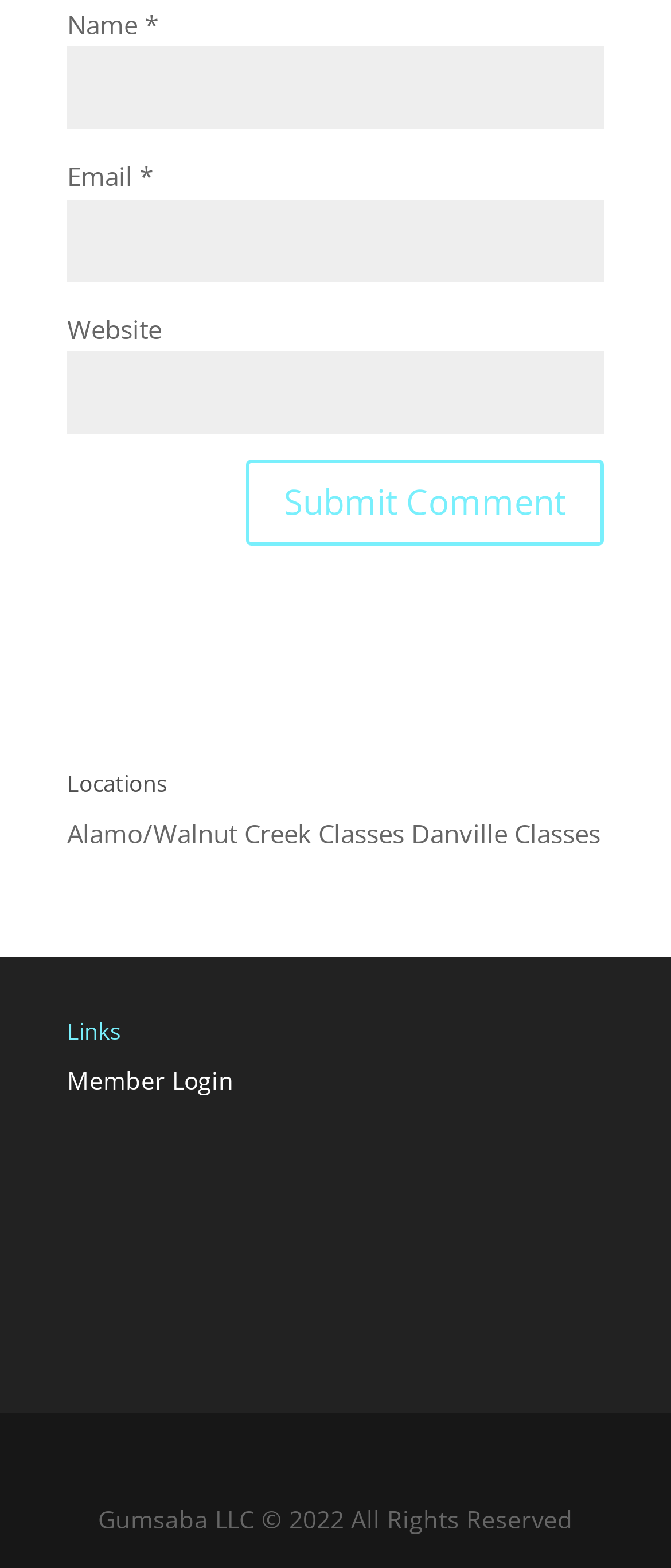What is the purpose of the textbox labeled 'Name'?
Using the visual information, answer the question in a single word or phrase.

Input name